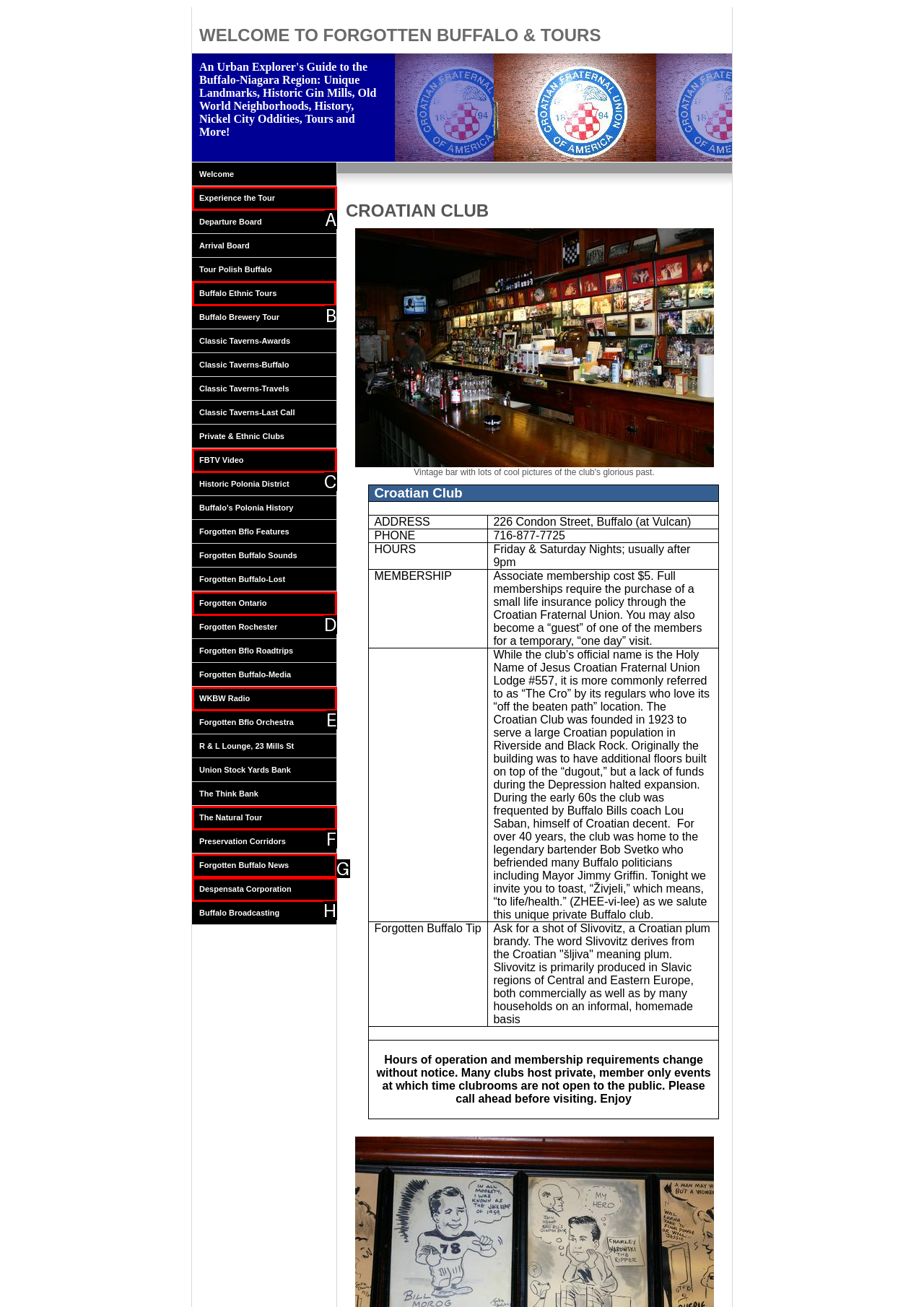Which HTML element should be clicked to fulfill the following task: Check out the 'Buffalo Ethnic Tours' page?
Reply with the letter of the appropriate option from the choices given.

B